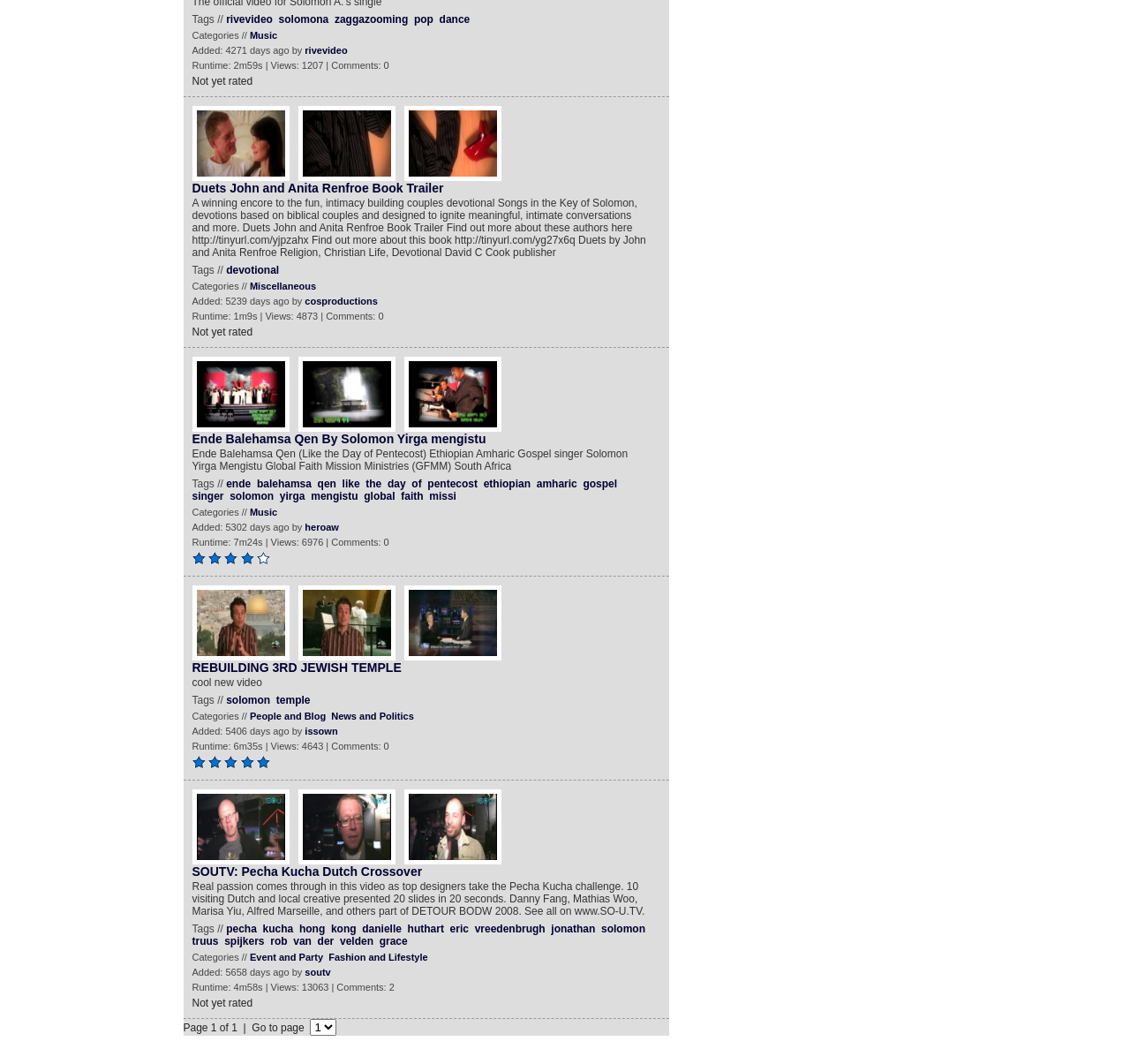Determine the bounding box coordinates for the clickable element required to fulfill the instruction: "Click on the 'rivevideo' link". Provide the coordinates as four float numbers between 0 and 1, i.e., [left, top, right, bottom].

[0.2, 0.012, 0.241, 0.024]